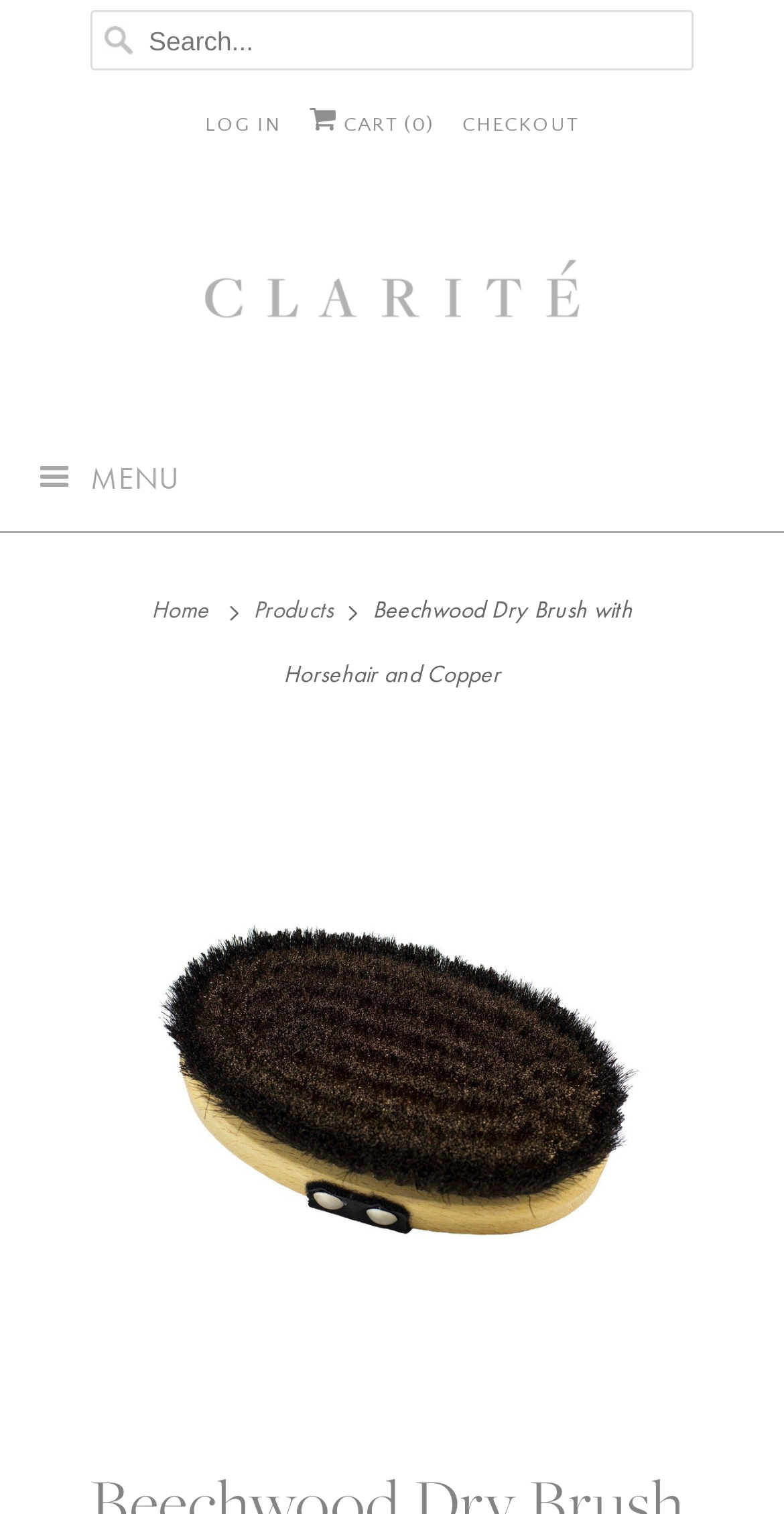How many items are in the cart?
Based on the screenshot, respond with a single word or phrase.

0